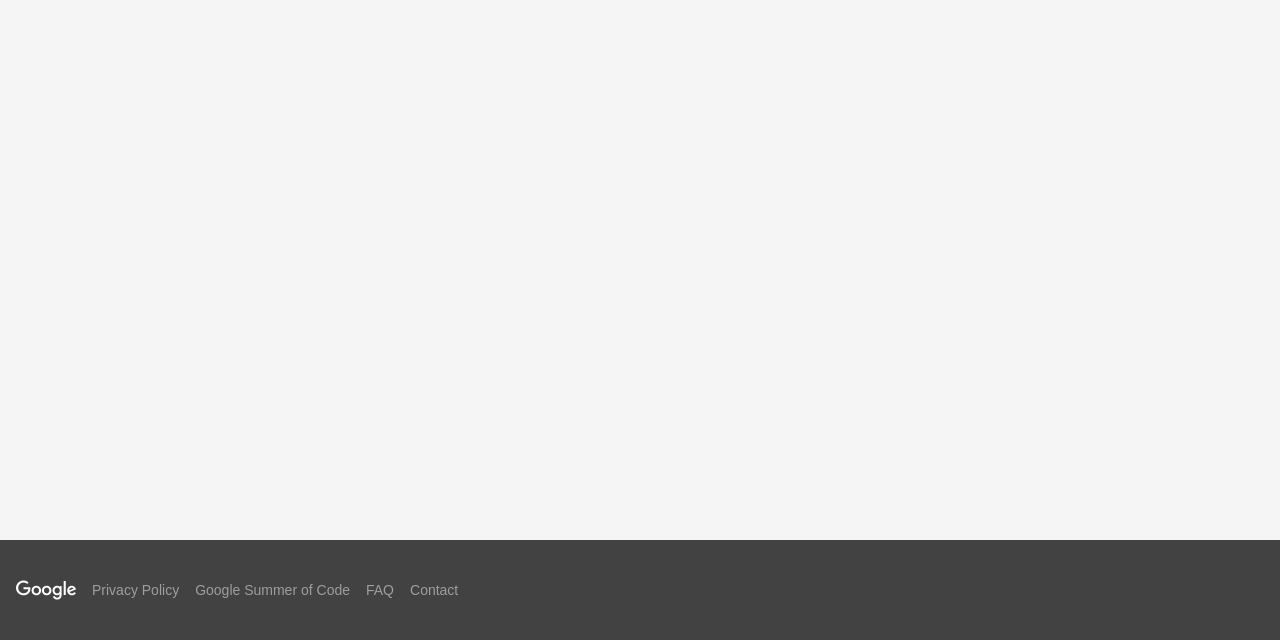Please provide the bounding box coordinate of the region that matches the element description: FAQ. Coordinates should be in the format (top-left x, top-left y, bottom-right x, bottom-right y) and all values should be between 0 and 1.

[0.286, 0.909, 0.308, 0.934]